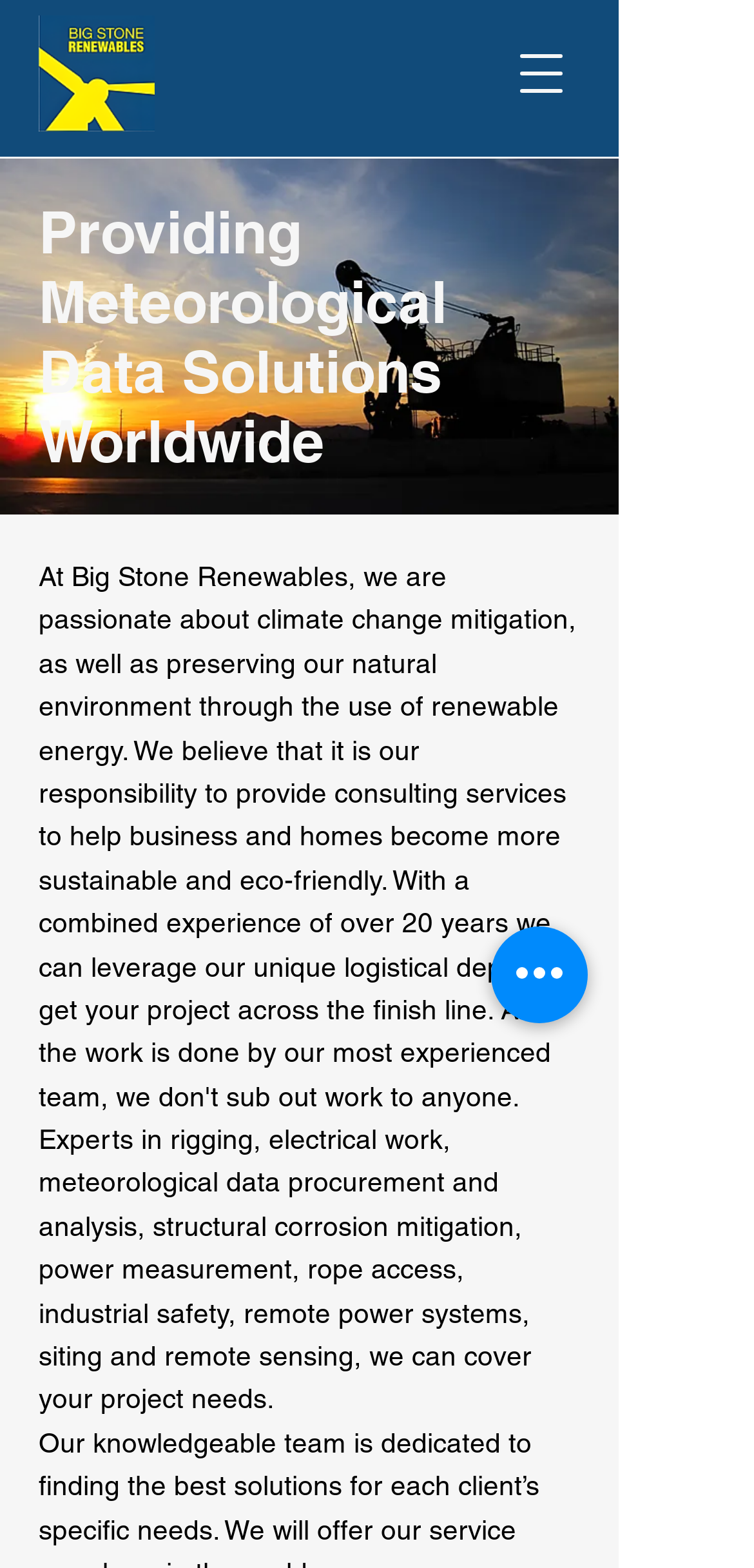What is the theme of the image on the webpage?
Answer the question with as much detail as possible.

The image on the webpage appears to be an industrial or construction-related scene, possibly showing a wind turbine or a meteorological station, which is consistent with the company's services mentioned on the webpage.